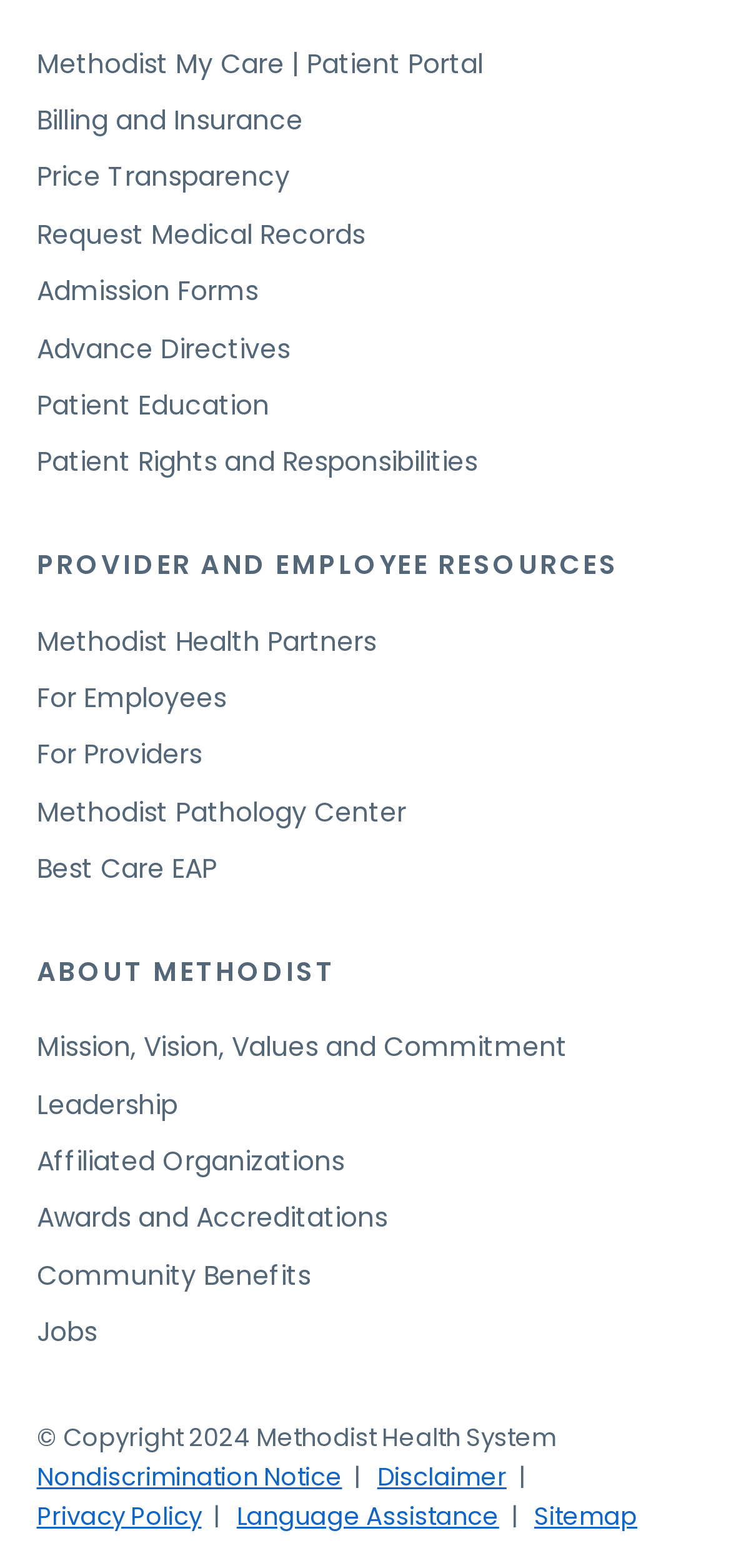What is the purpose of the 'Request Medical Records' link?
Can you provide a detailed and comprehensive answer to the question?

I found a link with the text 'Request Medical Records' on the page, which implies that clicking on this link will allow users to request their medical records.